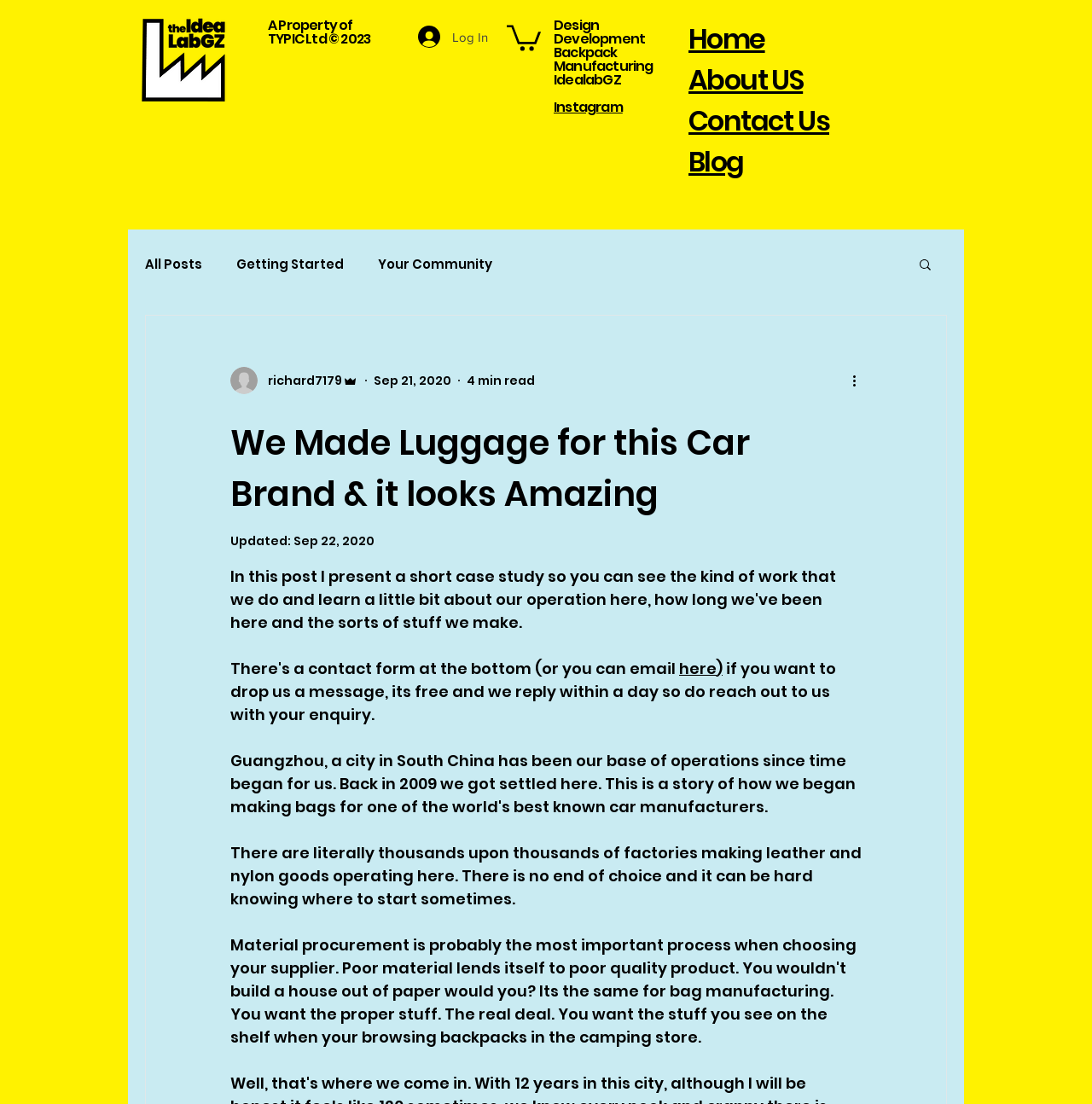Please find and give the text of the main heading on the webpage.

We Made Luggage for this Car Brand & it looks Amazing